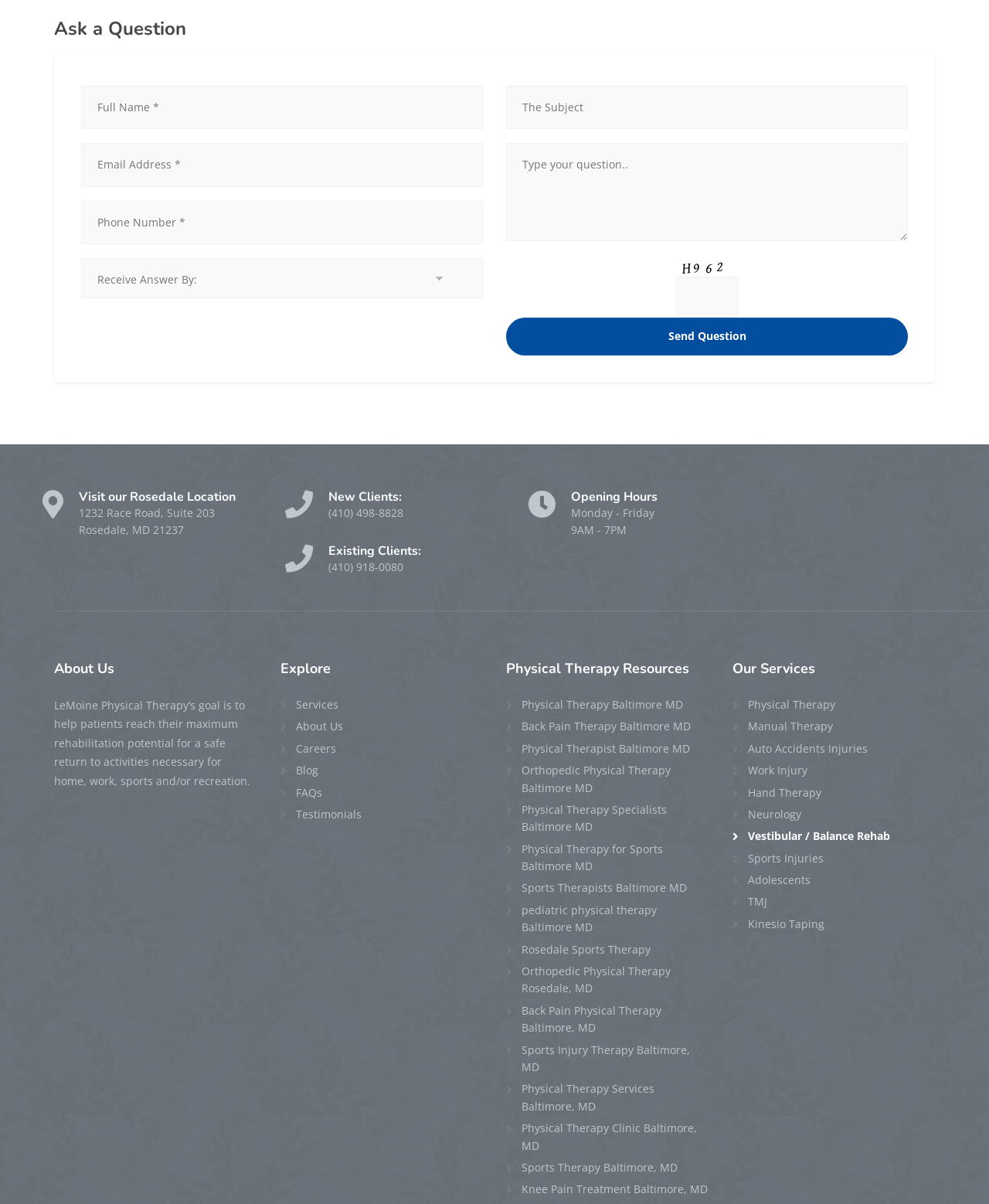Using the webpage screenshot, locate the HTML element that fits the following description and provide its bounding box: "New Clients:(410) 498-8828".

[0.288, 0.408, 0.533, 0.433]